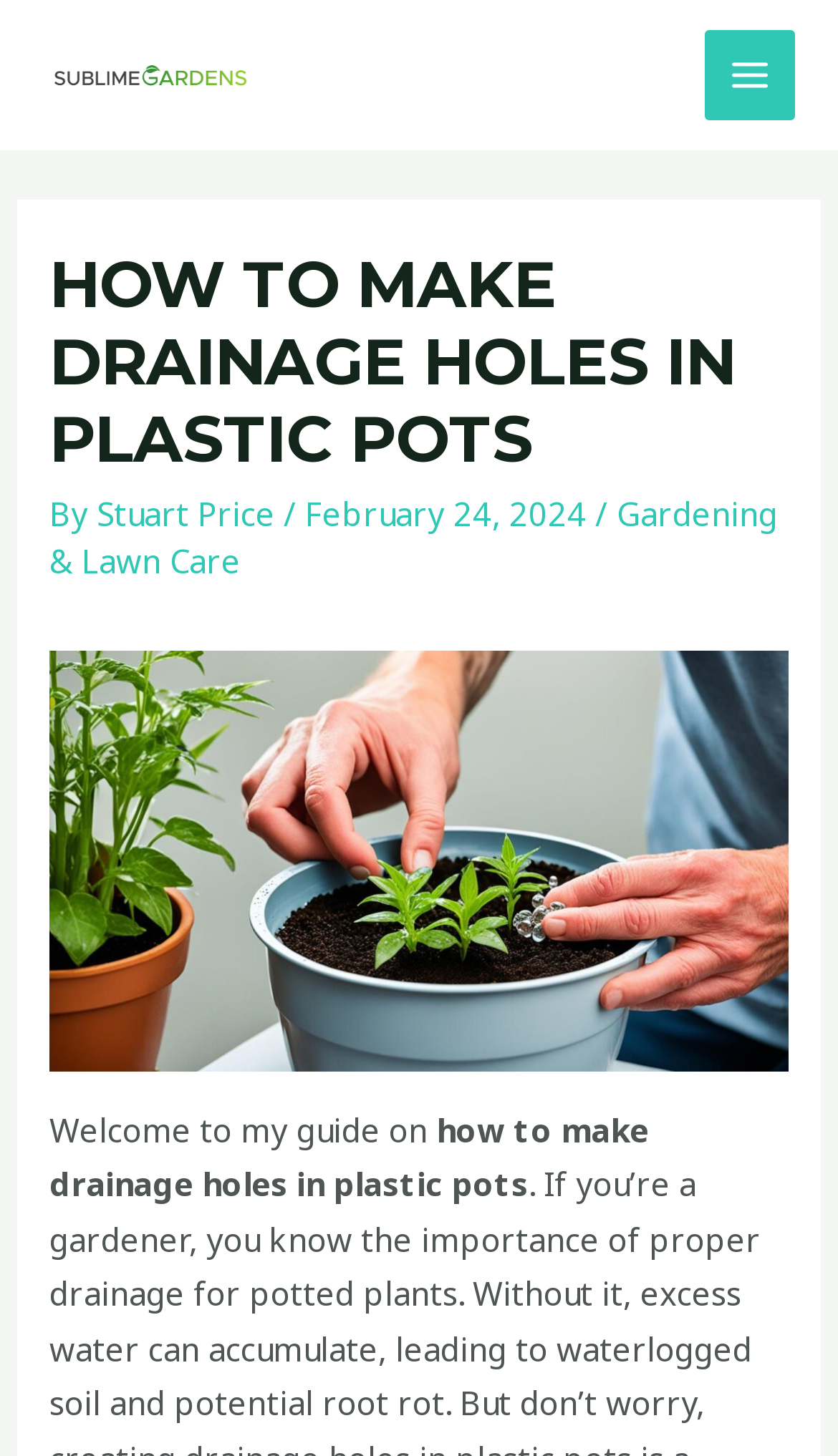Create an elaborate caption that covers all aspects of the webpage.

The webpage is about creating efficient drainage for plastic planters, specifically focusing on making drainage holes in plastic pots. At the top left corner, there is a link to "Sublime Gardens" accompanied by an image with the same name. On the opposite side, at the top right corner, there is a button labeled "MAIN MENU" with an image beside it.

Below the top section, there is a large header area that spans almost the entire width of the page. Within this area, the main title "HOW TO MAKE DRAINAGE HOLES IN PLASTIC POTS" is prominently displayed. Below the title, there is a section with the author's name, "Stuart Price", and the publication date, "February 24, 2024". This section also includes a category link to "Gardening & Lawn Care".

Further down, there is a large image related to the topic of making drainage holes in plastic pots. Below the image, there is a brief introduction to the guide, which starts with the phrase "Welcome to my guide on" and continues with the topic of making drainage holes in plastic pots.